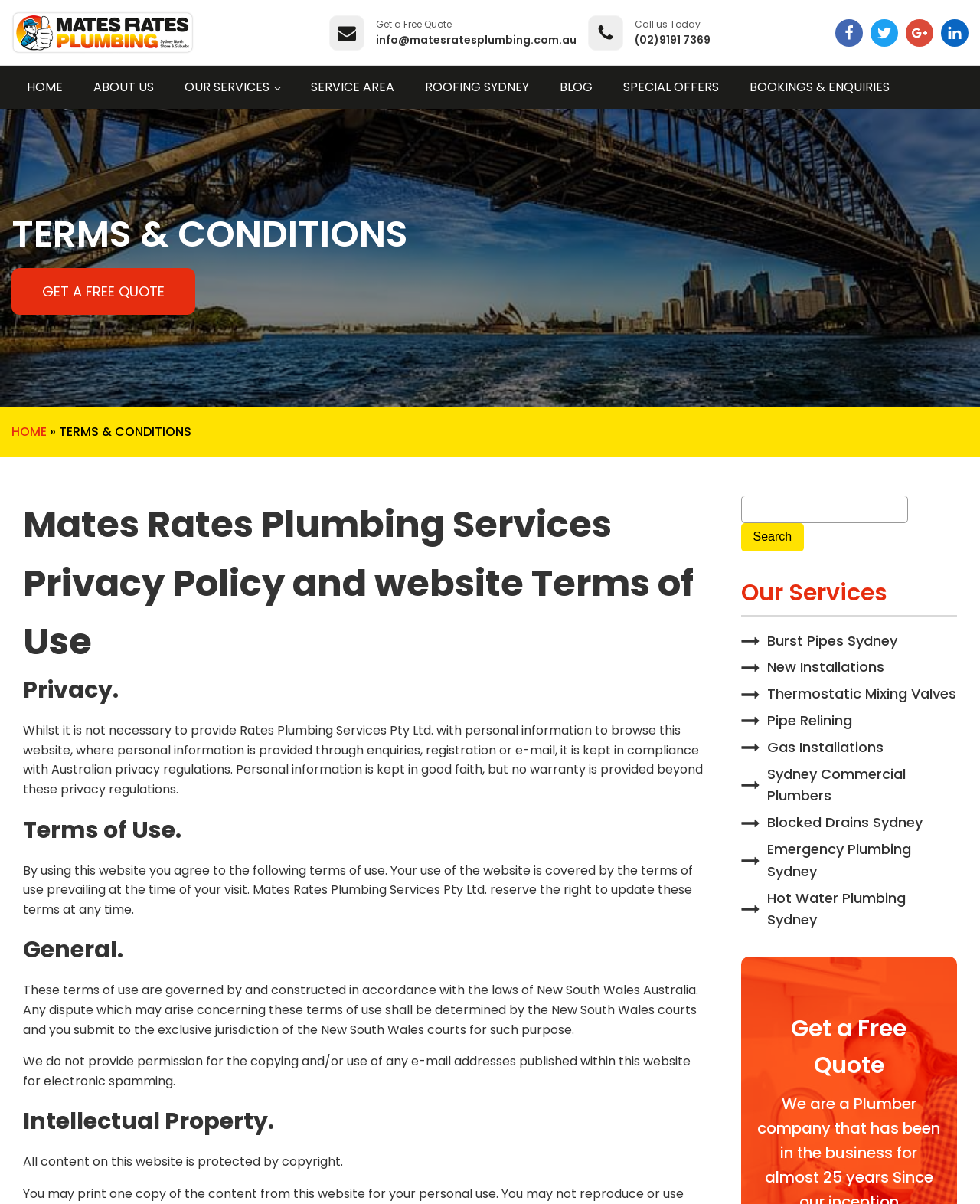Identify the bounding box coordinates of the section that should be clicked to achieve the task described: "Click the 'HOME' link".

[0.012, 0.055, 0.08, 0.09]